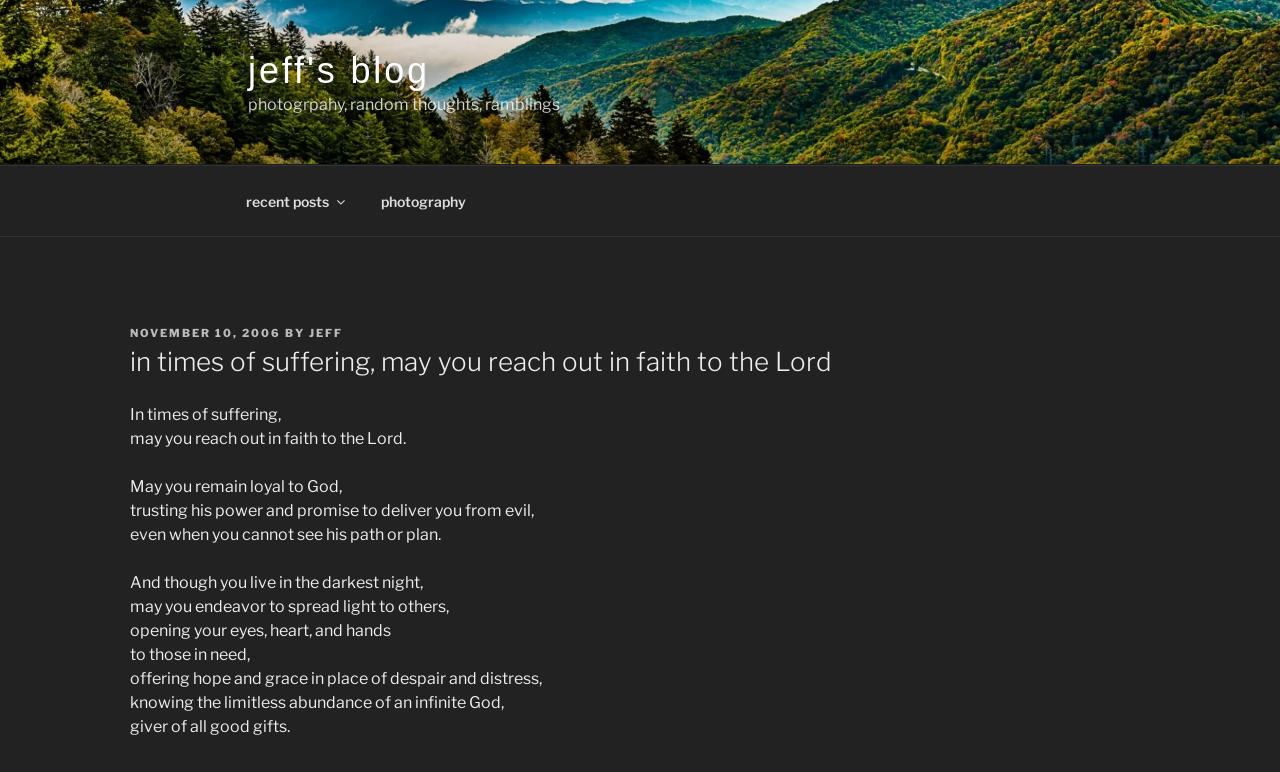Identify the headline of the webpage and generate its text content.

in times of suffering, may you reach out in faith to the Lord